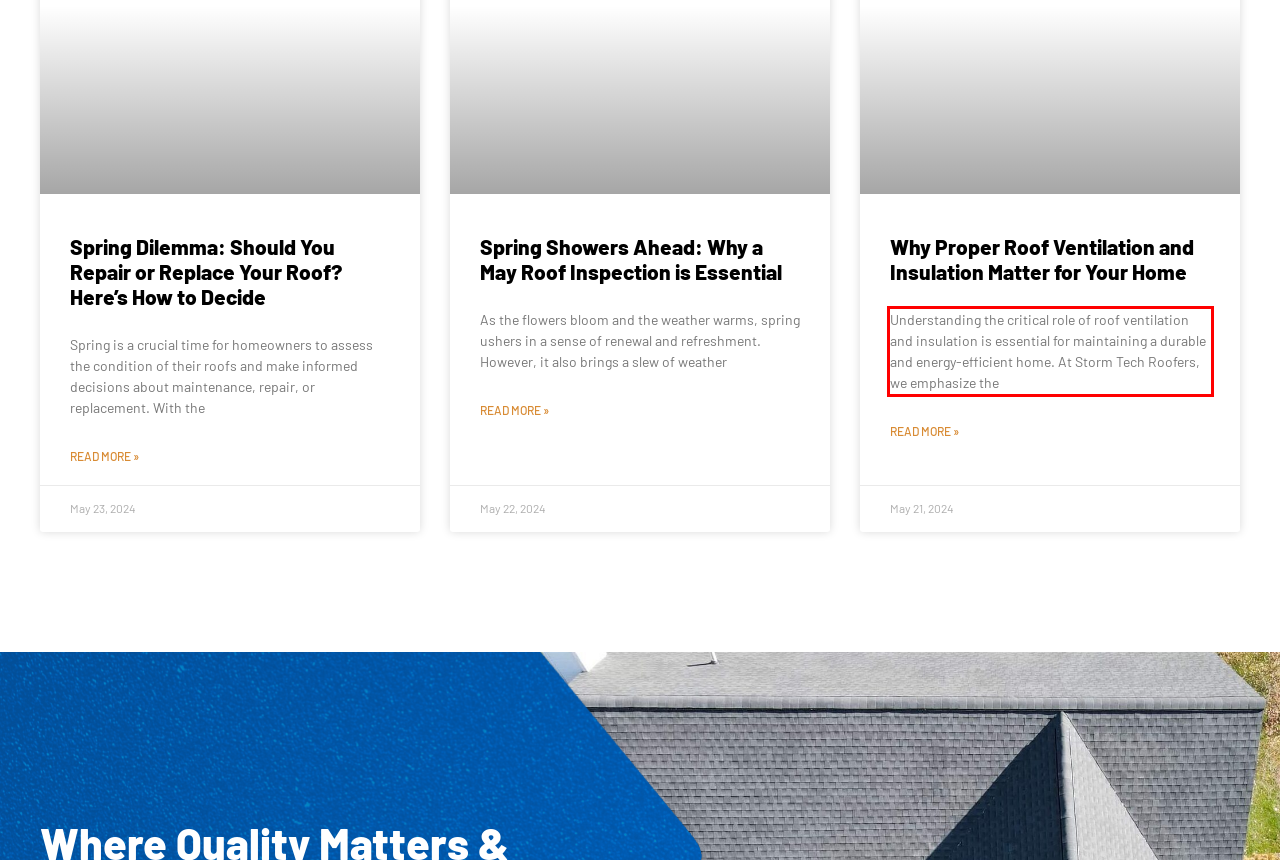Using the webpage screenshot, recognize and capture the text within the red bounding box.

Understanding the critical role of roof ventilation and insulation is essential for maintaining a durable and energy-efficient home. At Storm Tech Roofers, we emphasize the